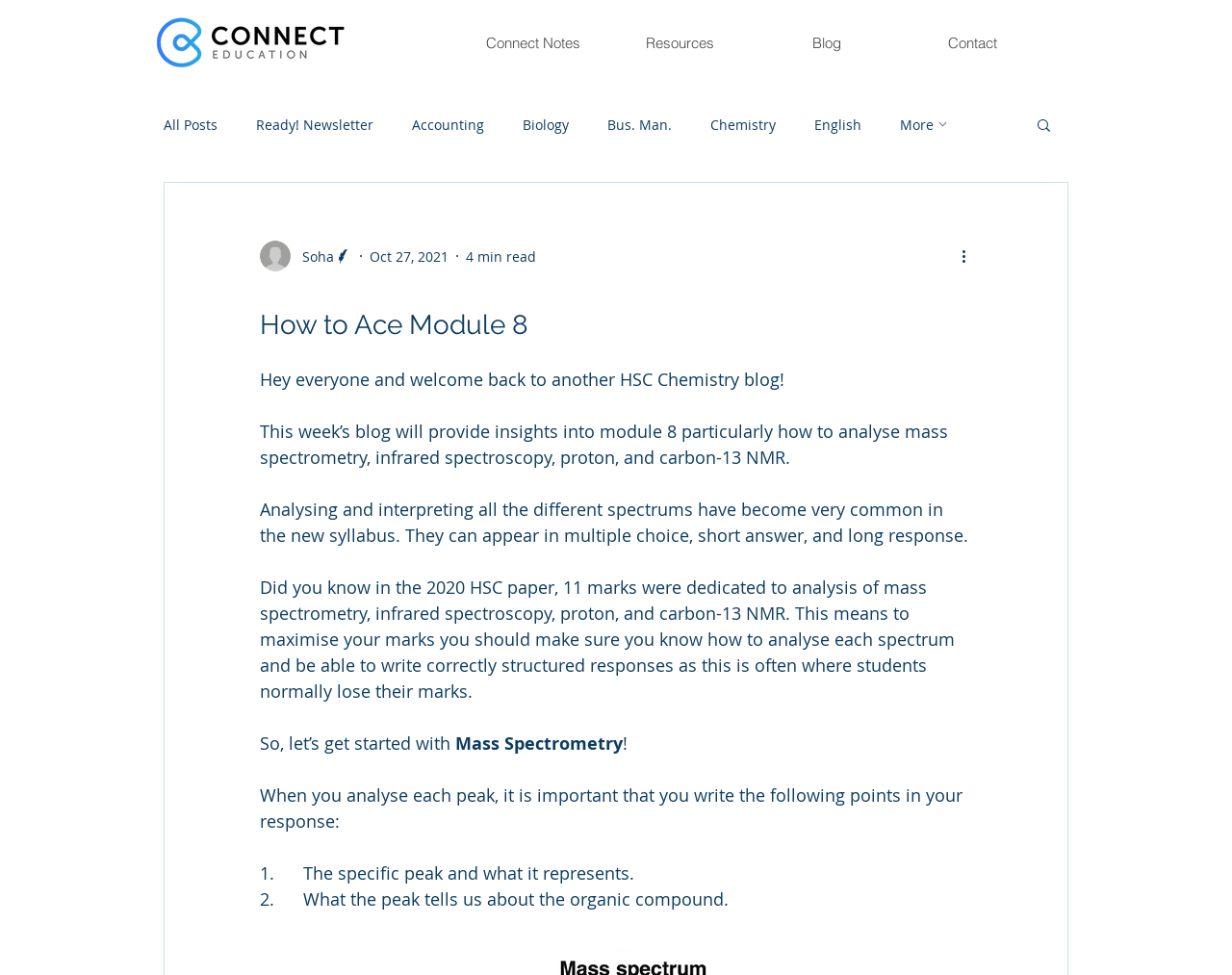Pinpoint the bounding box coordinates of the area that must be clicked to complete this instruction: "Search for a topic".

[0.84, 0.119, 0.855, 0.14]